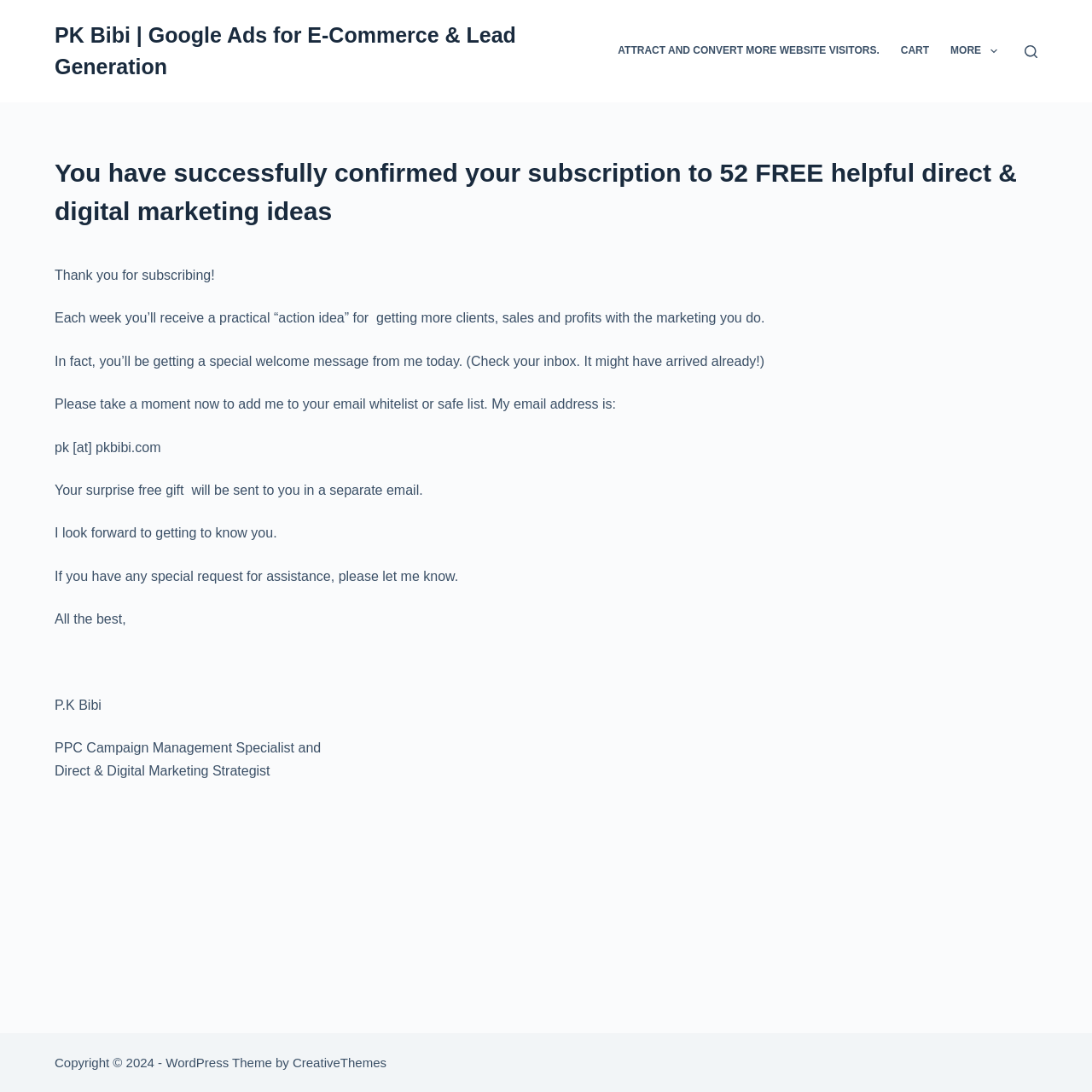Create a detailed narrative describing the layout and content of the webpage.

This webpage is a subscription confirmation page for 52 free helpful direct and digital marketing ideas by PK Bibi. At the top, there is a link to skip to the content and a link to PK Bibi's website. 

To the right of these links, there is a navigation menu with three items: a link to attract and convert more website visitors, a link to a cart, and a dropdown menu labeled "MORE" with an arrow icon. 

Below these elements, there is a search button at the top right corner. The main content of the page is an article that takes up most of the page. It starts with a header that confirms the subscription to the marketing ideas. 

Below the header, there are several paragraphs of text that thank the user for subscribing, explain what they can expect to receive, and provide instructions on how to add the sender's email address to their whitelist. 

The text also mentions a surprise free gift that will be sent in a separate email. The page ends with a greeting from PK Bibi, a PPC campaign management specialist and direct & digital marketing strategist, and a copyright notice at the bottom.